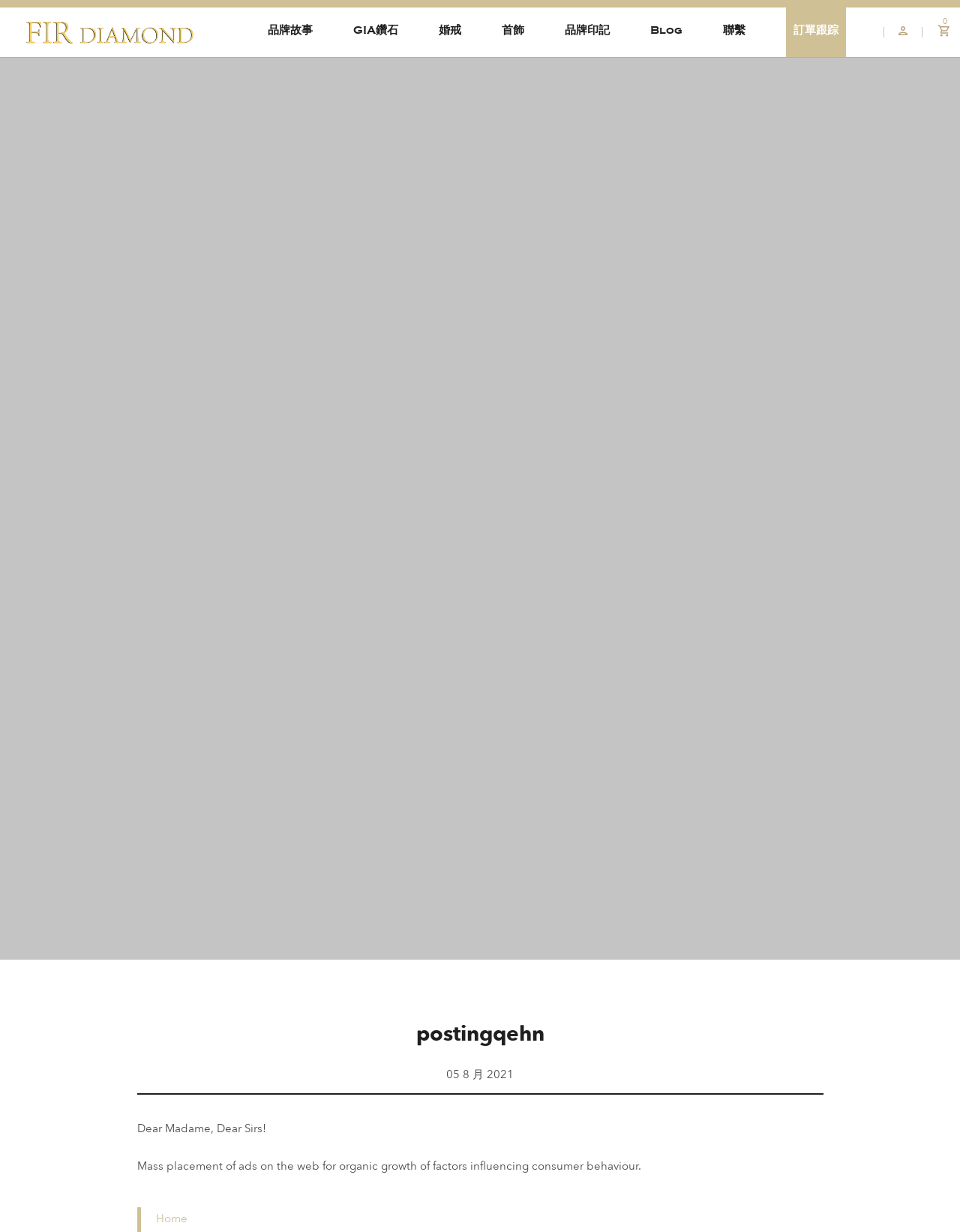What is the purpose of the search box?
Please provide a detailed and comprehensive answer to the question.

The purpose of the search box can be determined by looking at its label 'Search for:', which suggests that it is used to search for products on the website.